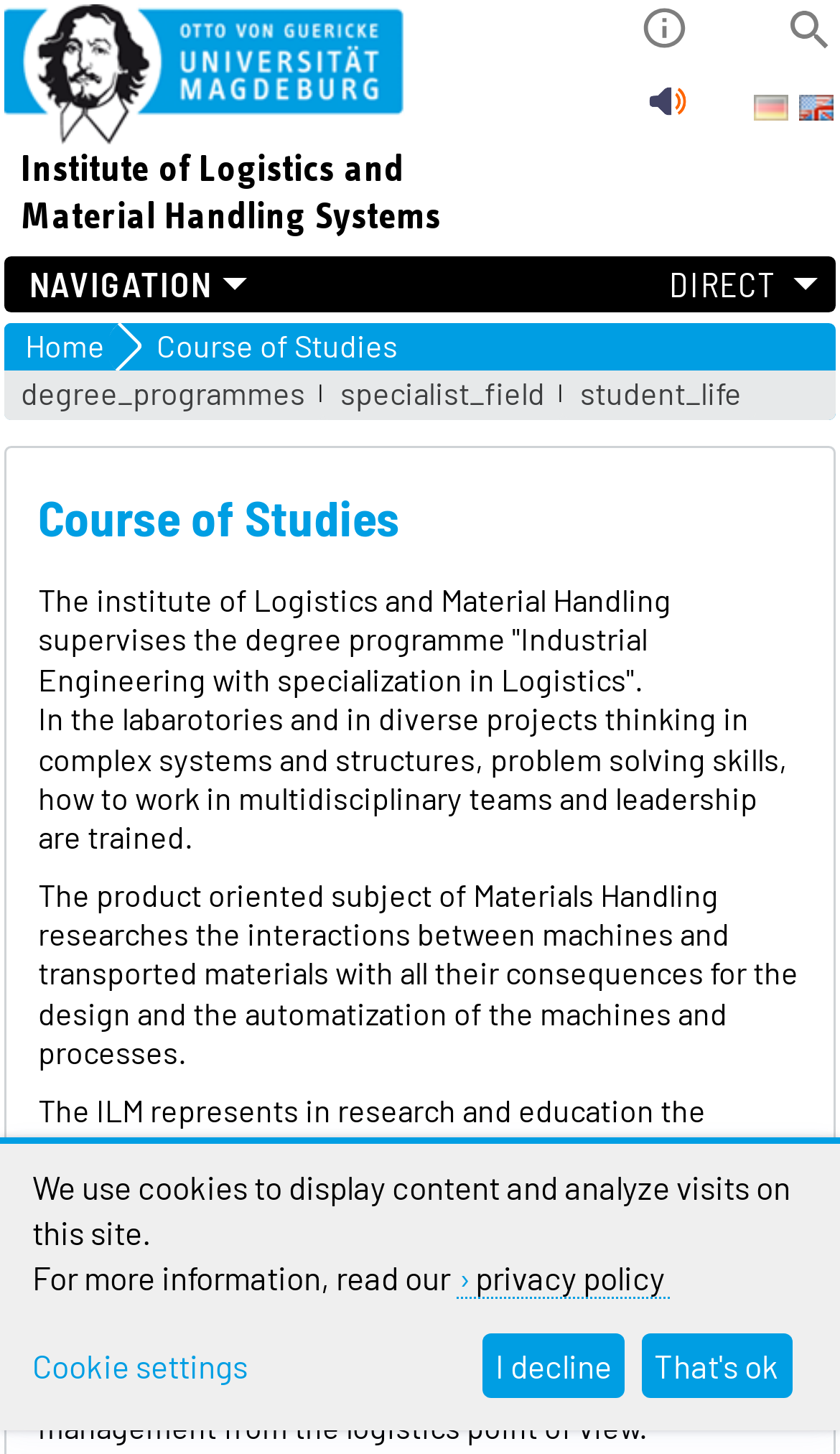Pinpoint the bounding box coordinates of the element to be clicked to execute the instruction: "view September 2010".

None